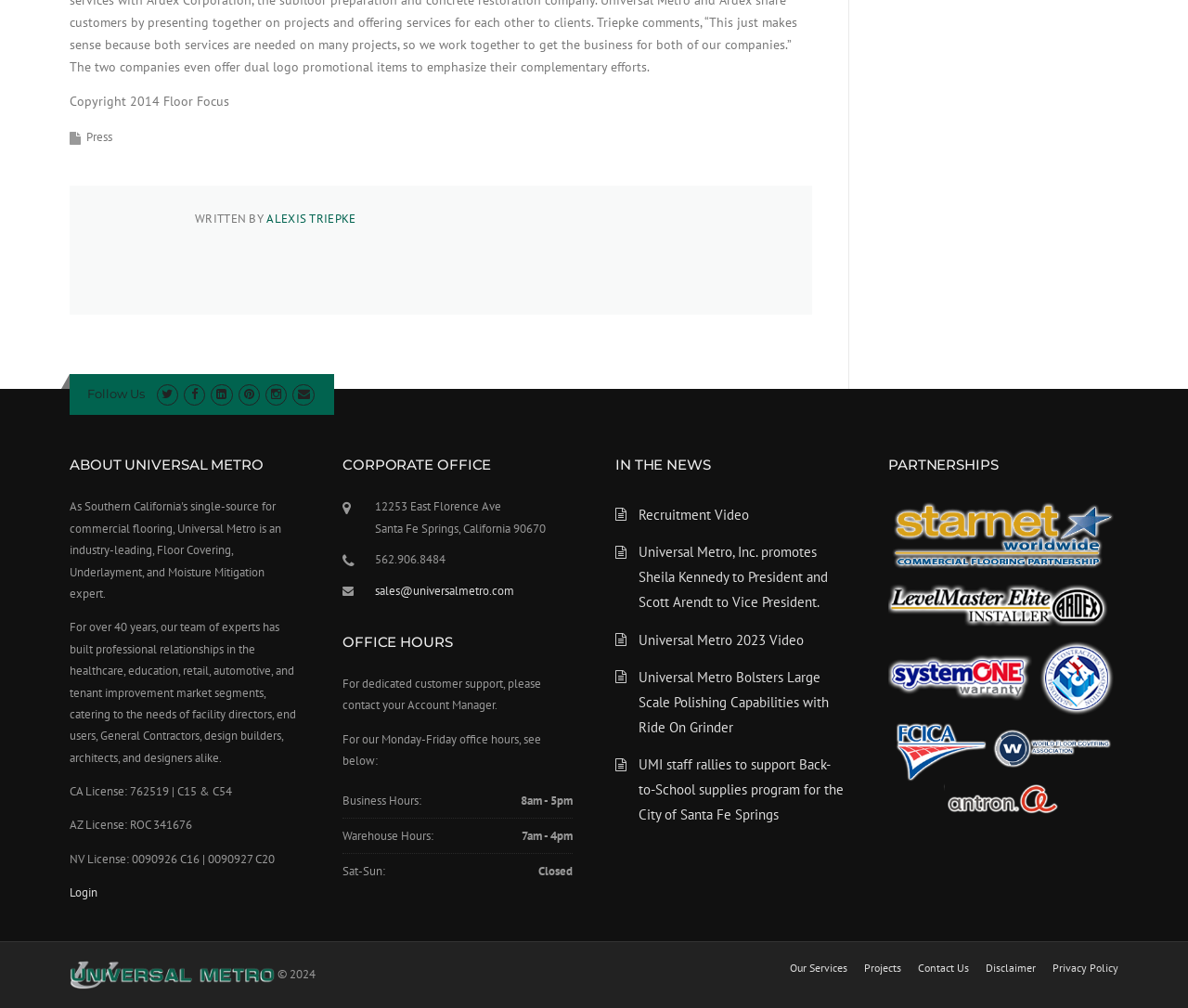Respond to the question below with a single word or phrase: What are the office hours of Universal Metro?

8am - 5pm